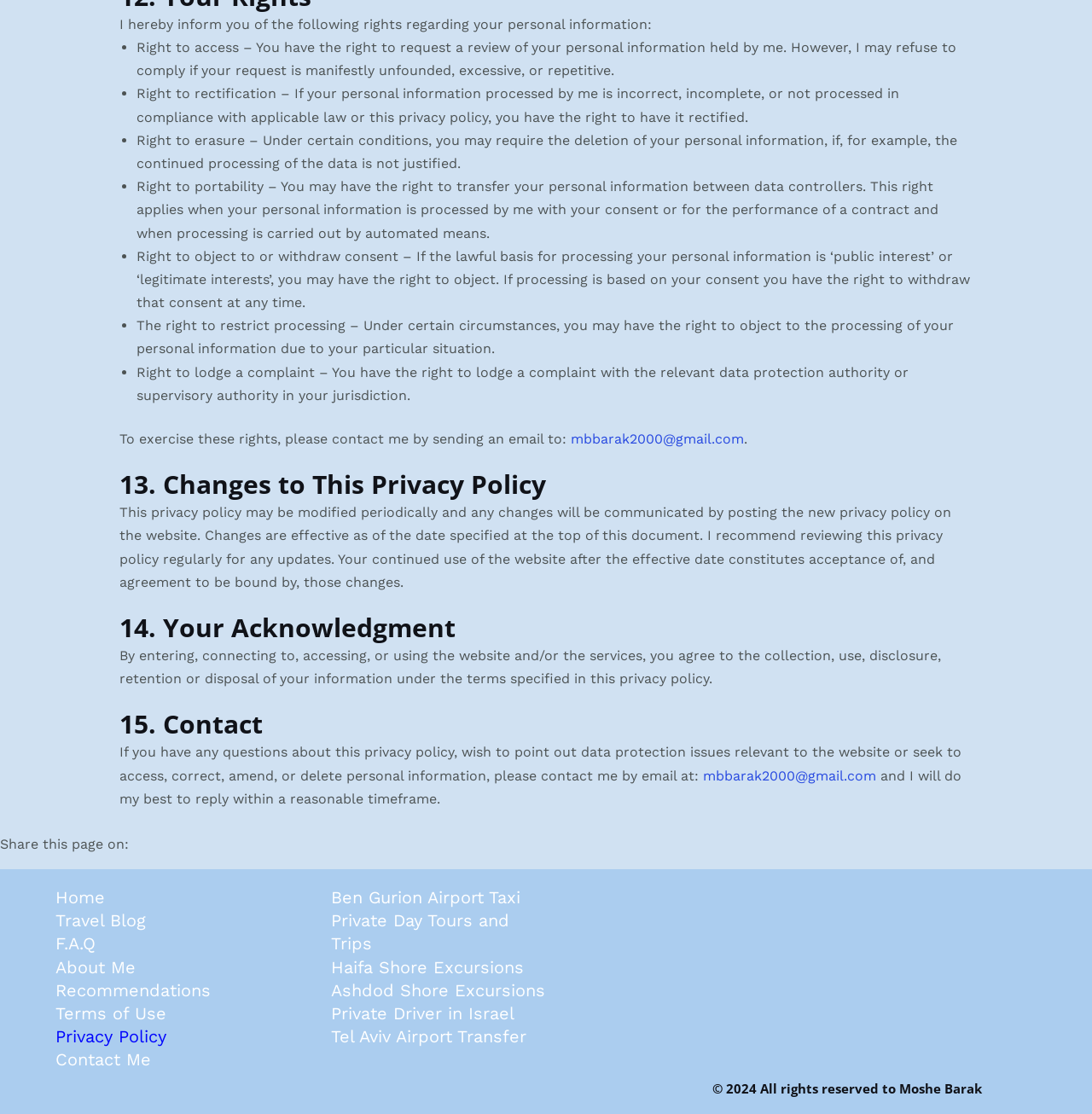Determine the coordinates of the bounding box that should be clicked to complete the instruction: "Go to 'DRONE SHOWS'". The coordinates should be represented by four float numbers between 0 and 1: [left, top, right, bottom].

None